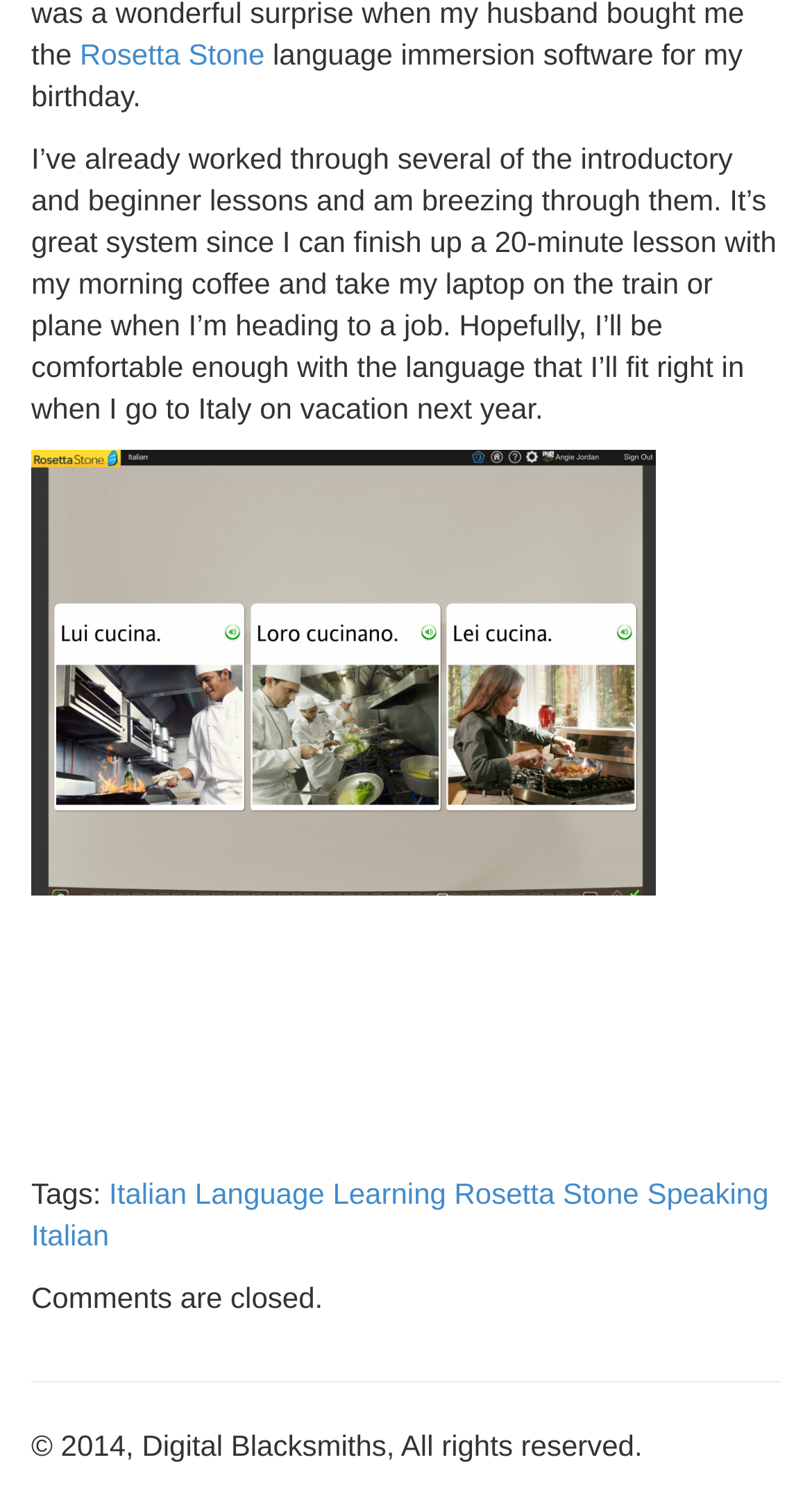What is the copyright year of the website?
Analyze the image and deliver a detailed answer to the question.

The copyright year of the website is 2014, as mentioned in the footer of the page, '© 2014, Digital Blacksmiths, All rights reserved.'